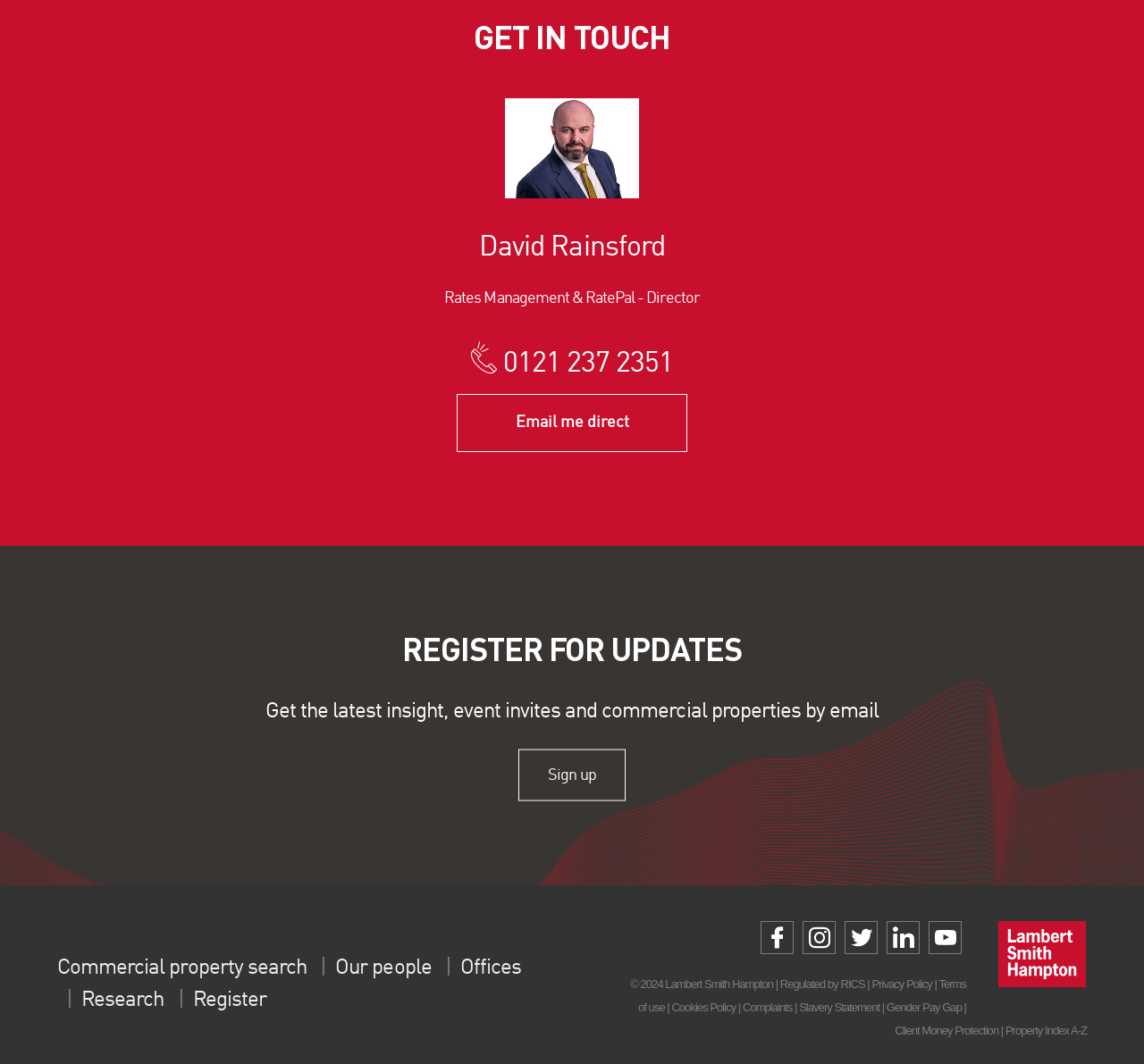Determine the bounding box coordinates for the clickable element to execute this instruction: "Email David Rainsford directly". Provide the coordinates as four float numbers between 0 and 1, i.e., [left, top, right, bottom].

[0.45, 0.39, 0.55, 0.405]